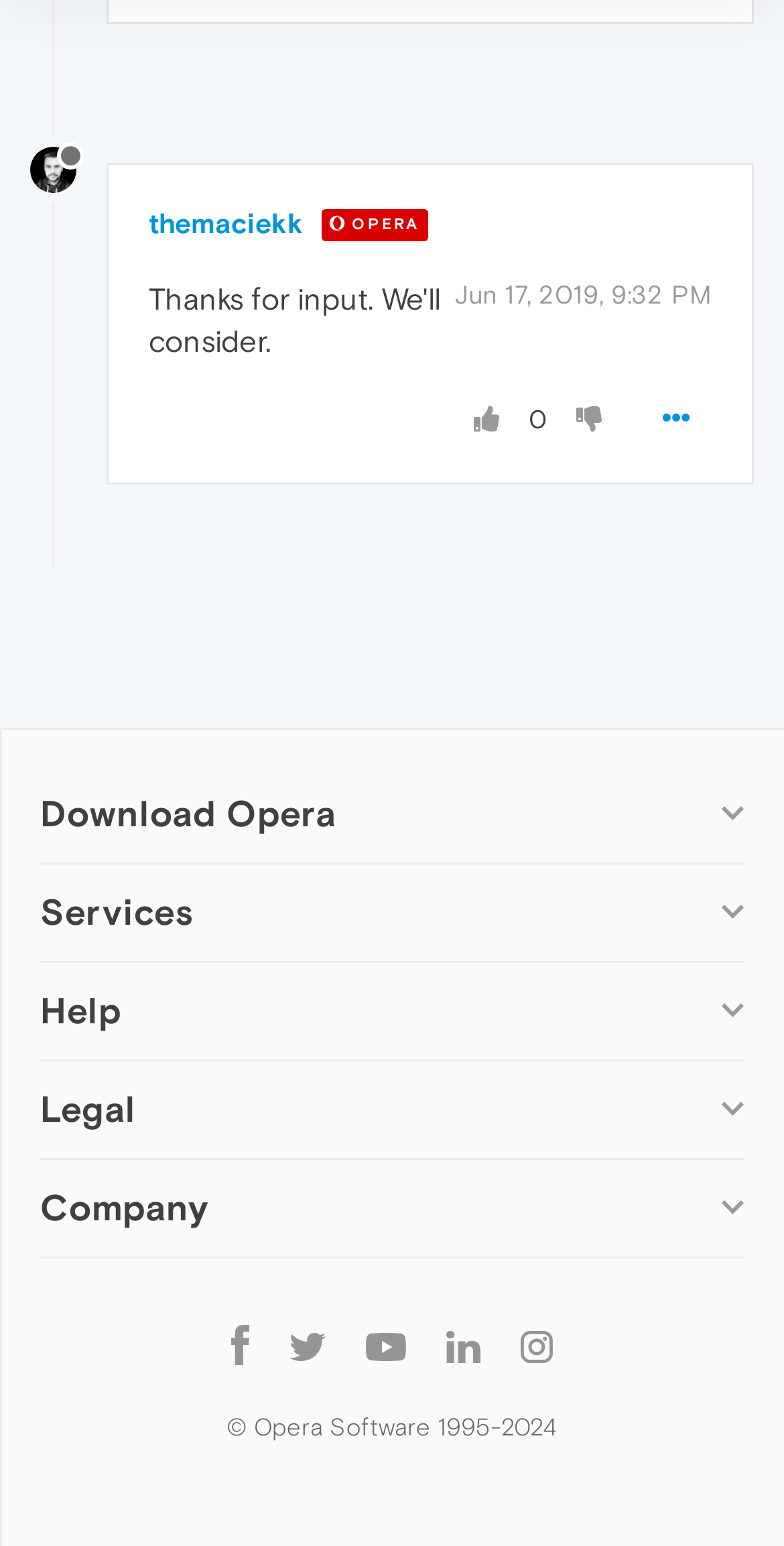Pinpoint the bounding box coordinates for the area that should be clicked to perform the following instruction: "Learn about Opera account".

[0.051, 0.673, 0.274, 0.692]